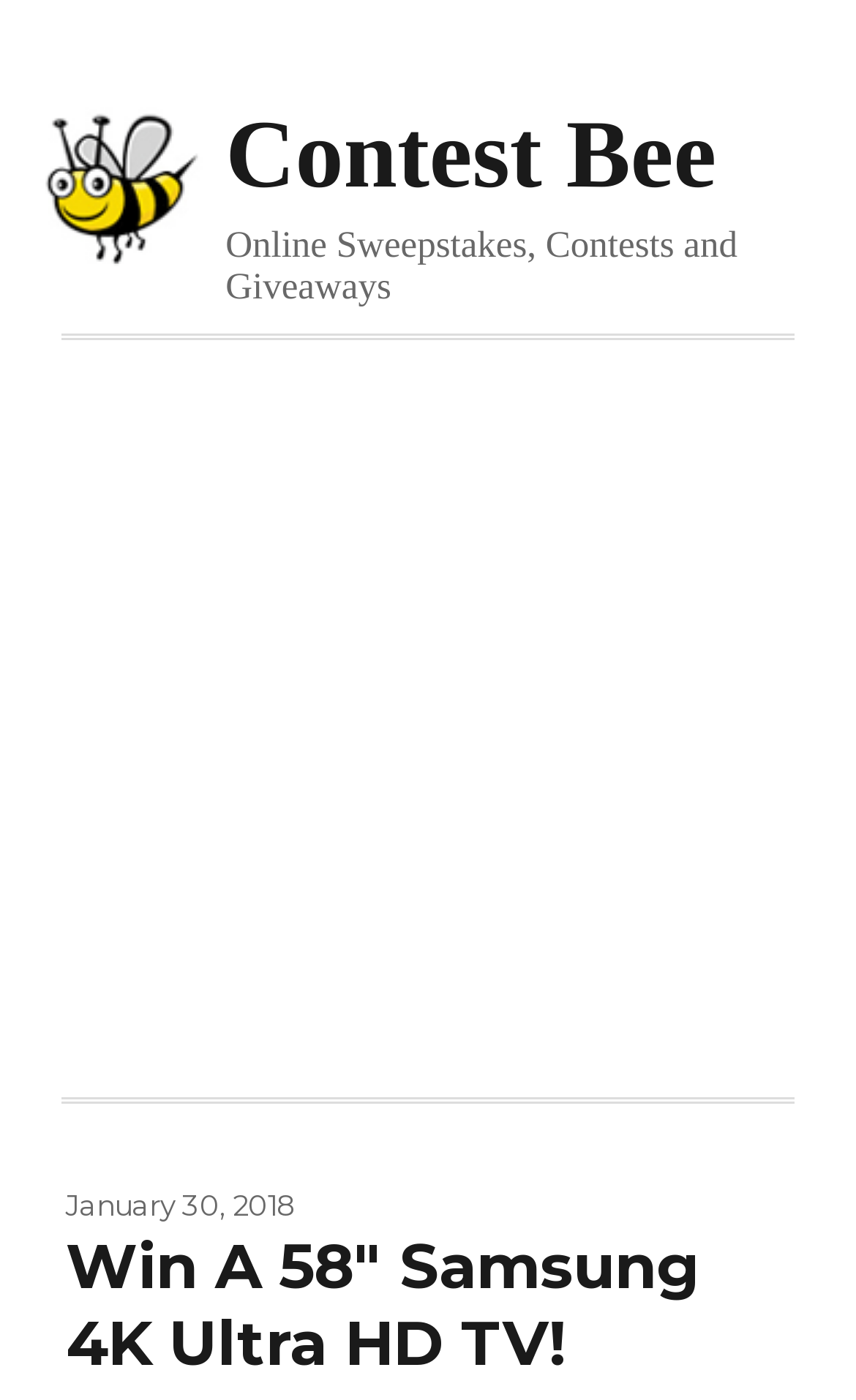Please answer the following query using a single word or phrase: 
What is the prize of the sweepstakes?

58 Samsung 4K Ultra HD TV